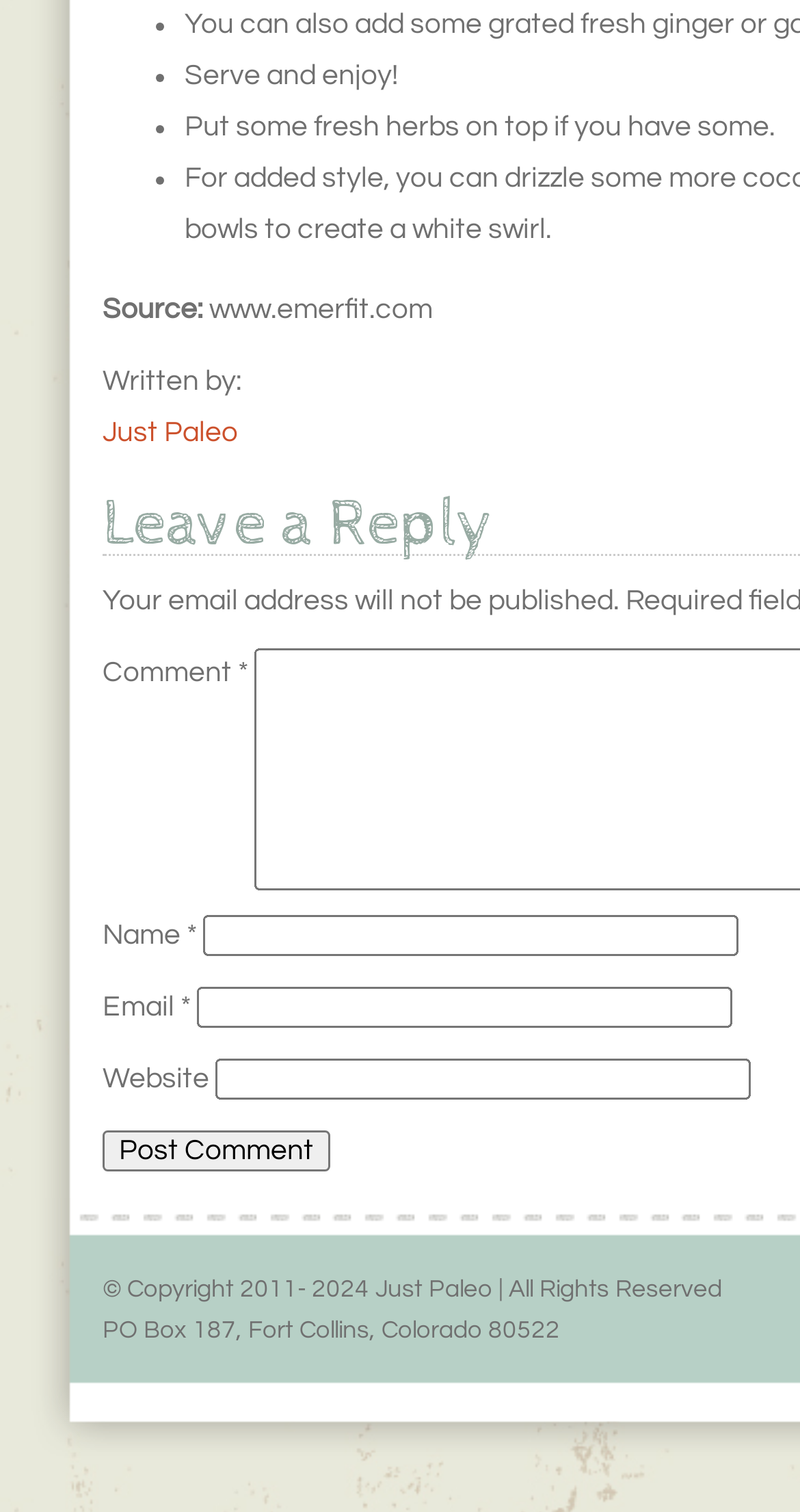Answer the question in one word or a short phrase:
What is the copyright year range of Just Paleo?

2011-2024